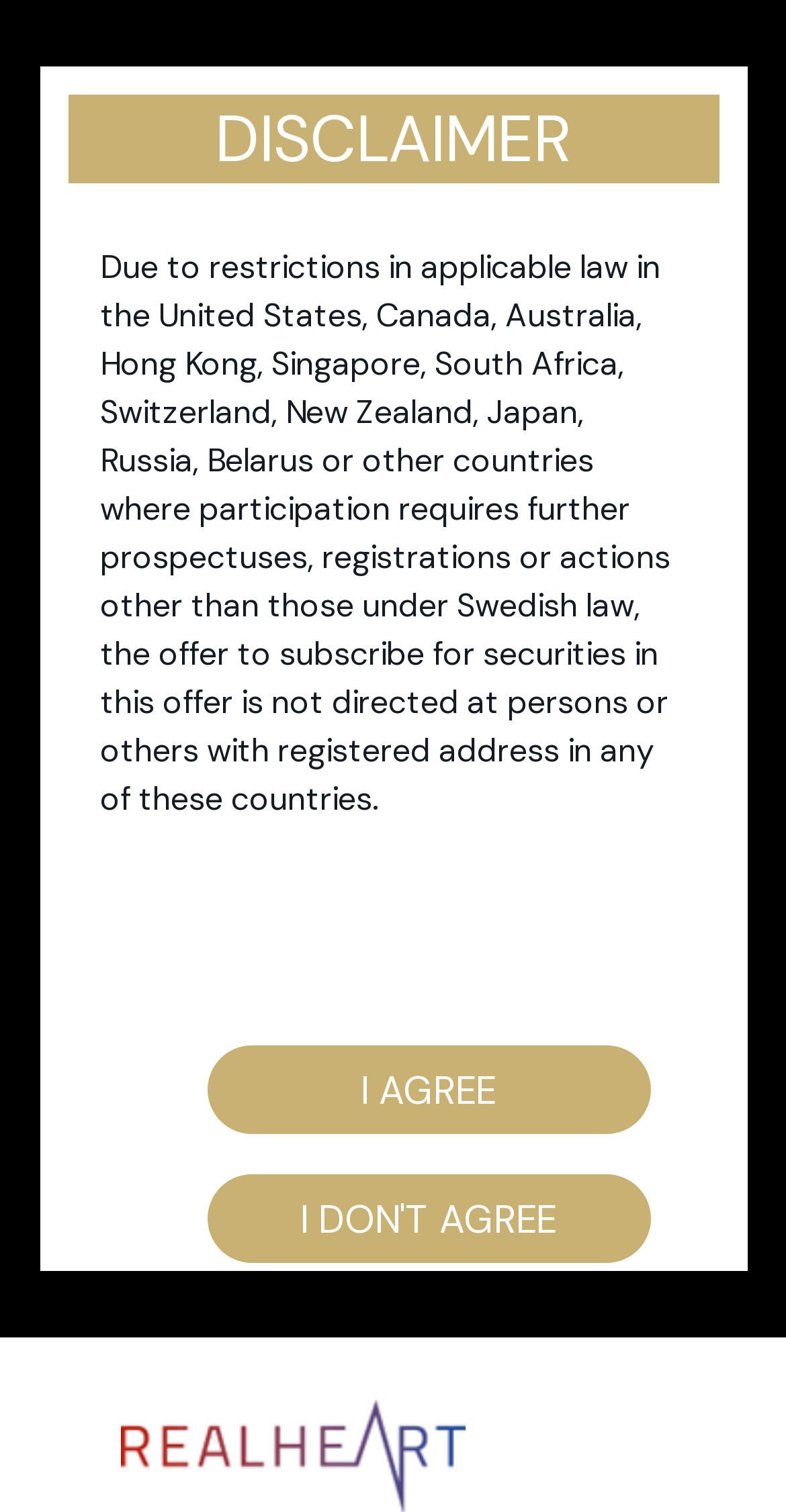Use a single word or phrase to respond to the question:
How many images are on the page?

5